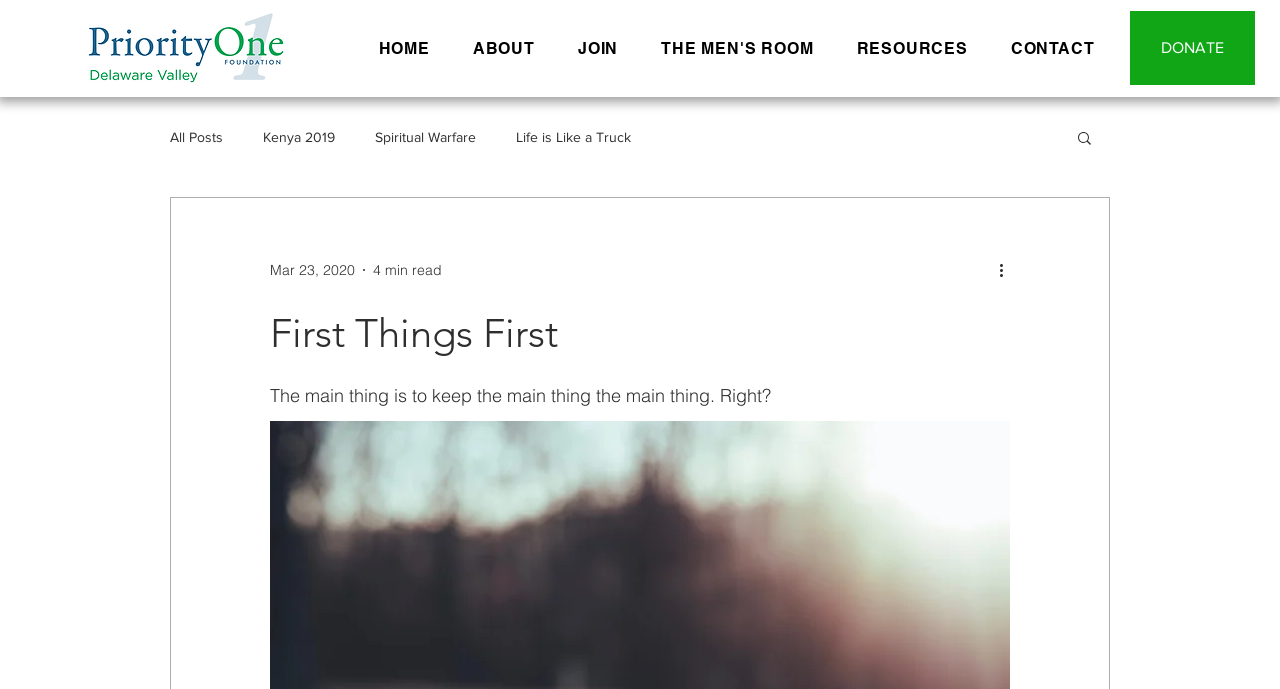Provide the bounding box coordinates in the format (top-left x, top-left y, bottom-right x, bottom-right y). All values are floating point numbers between 0 and 1. Determine the bounding box coordinate of the UI element described as: HOME

[0.279, 0.013, 0.353, 0.128]